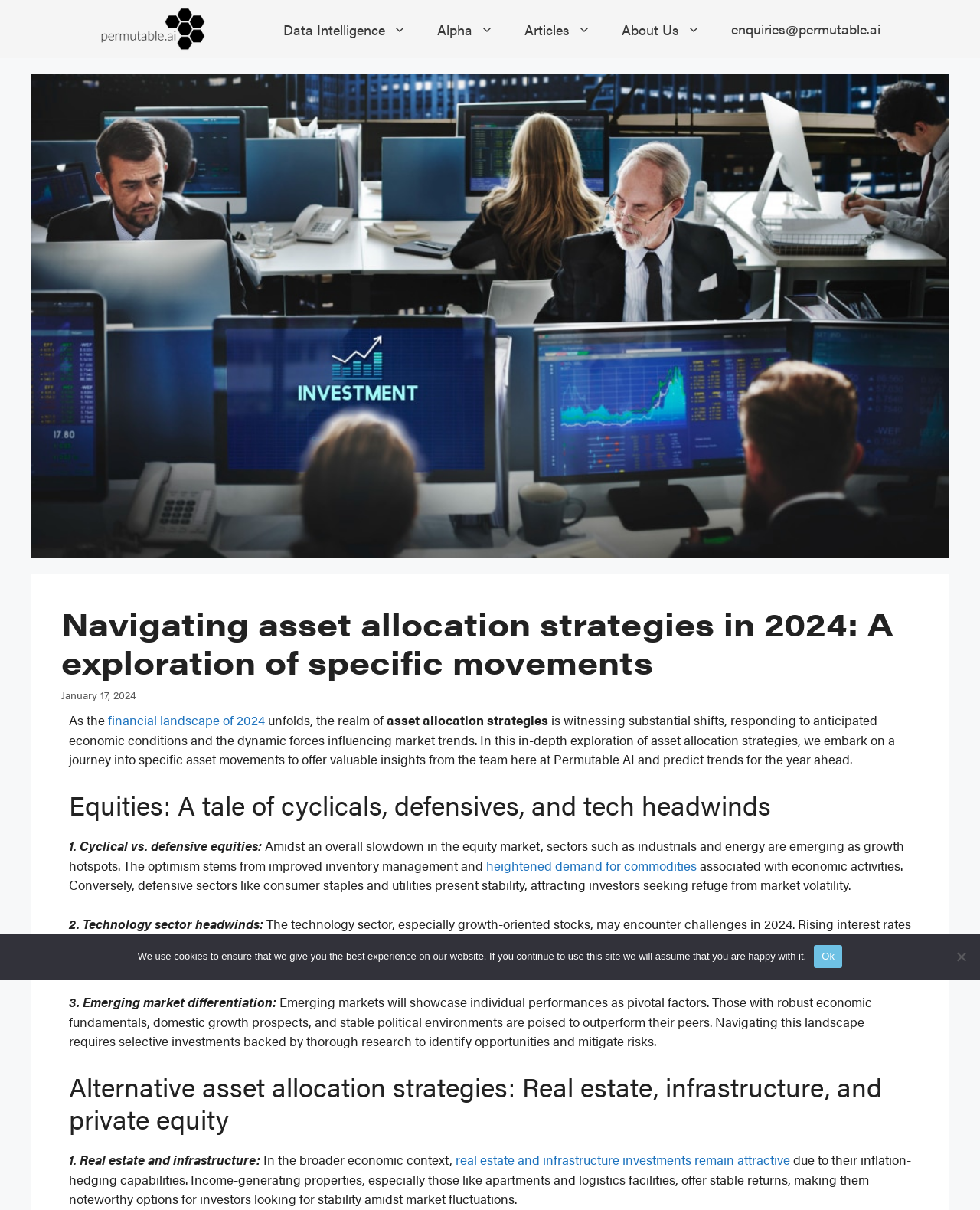Pinpoint the bounding box coordinates of the area that should be clicked to complete the following instruction: "Click Data Intelligence link". The coordinates must be given as four float numbers between 0 and 1, i.e., [left, top, right, bottom].

[0.273, 0.018, 0.43, 0.031]